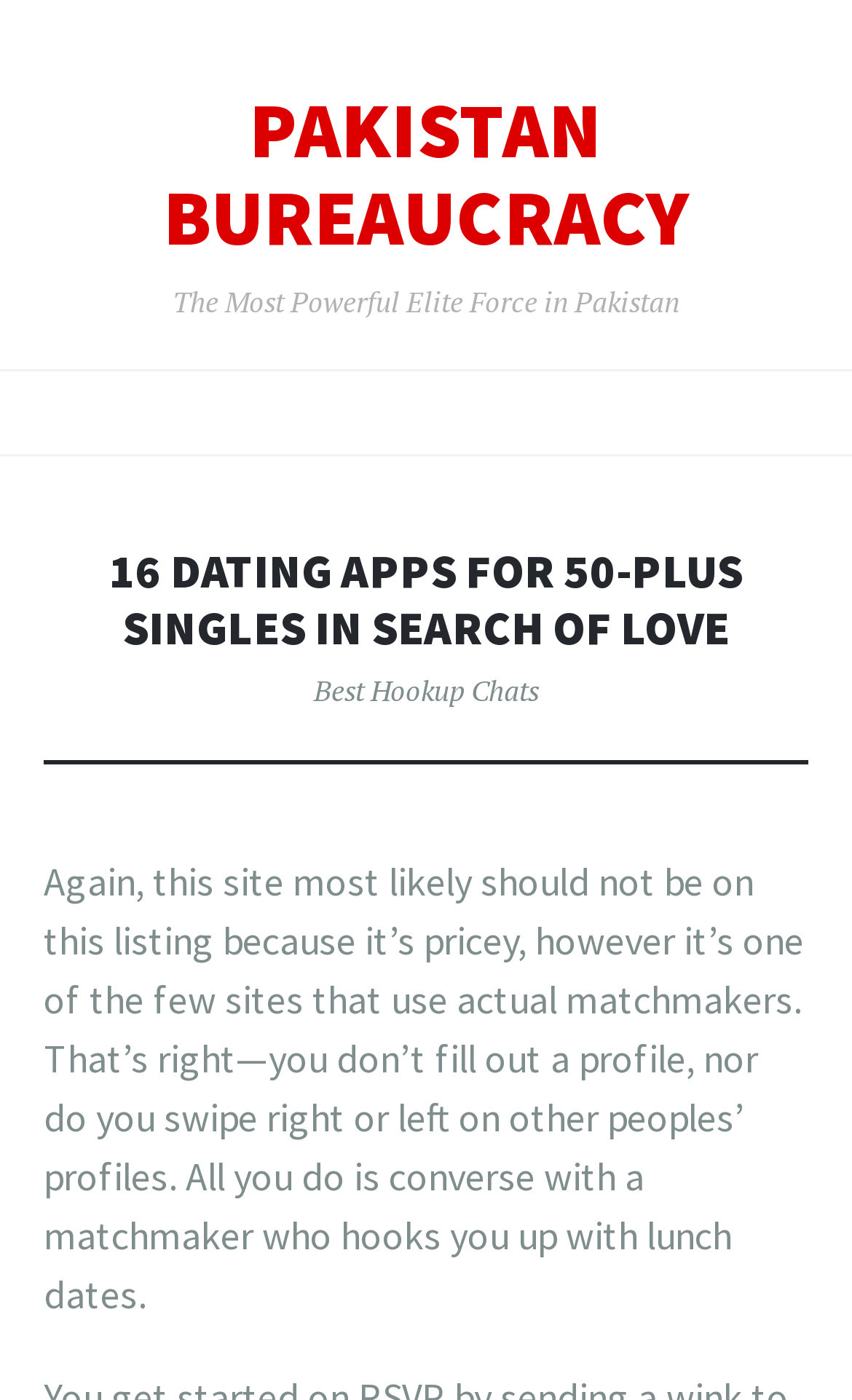Answer the question below with a single word or a brief phrase: 
What is the cost of using this site?

Expensive